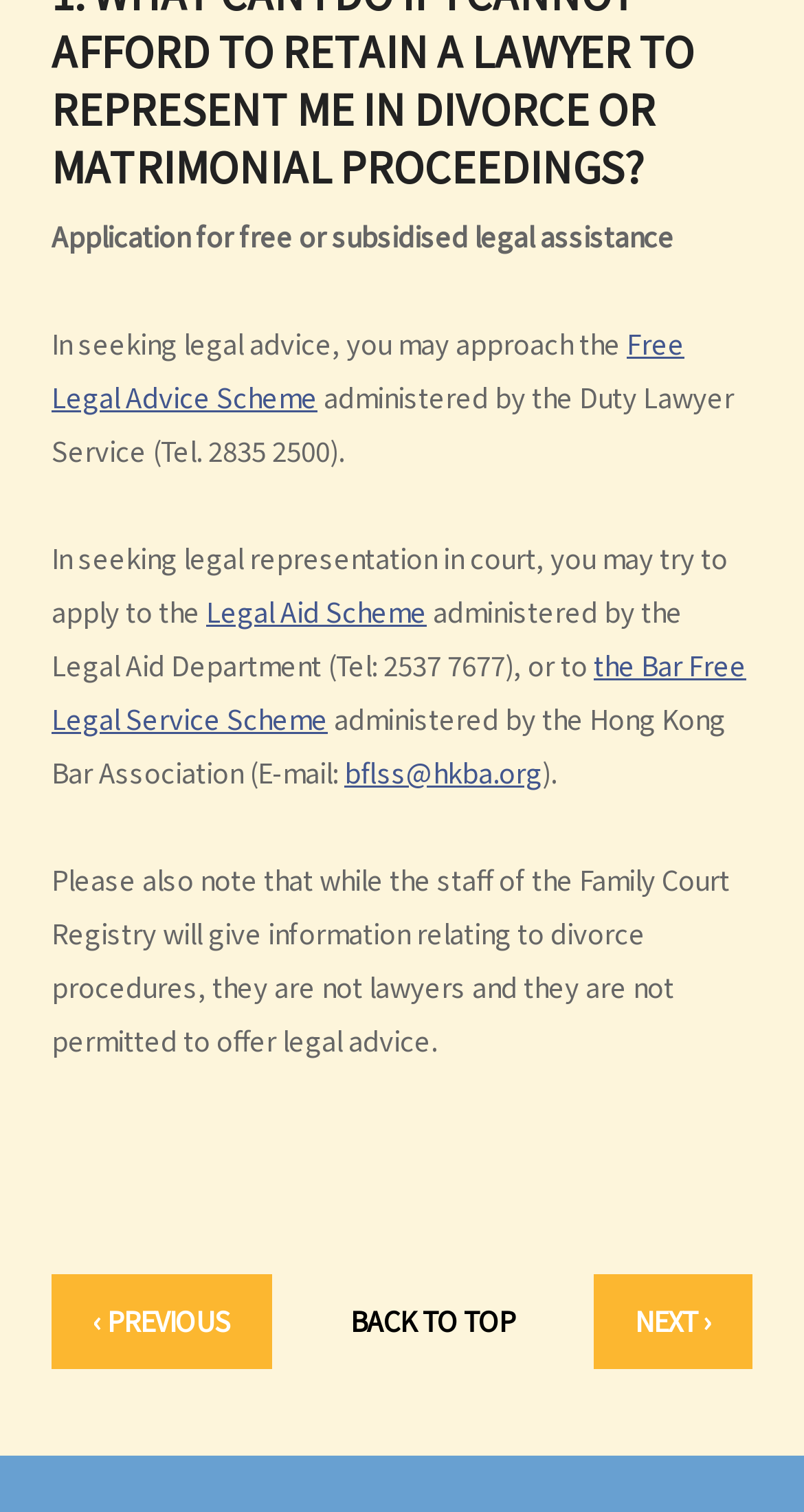Locate the bounding box coordinates of the area to click to fulfill this instruction: "Click on 'Free Legal Advice Scheme'". The bounding box should be presented as four float numbers between 0 and 1, in the order [left, top, right, bottom].

[0.064, 0.214, 0.851, 0.275]